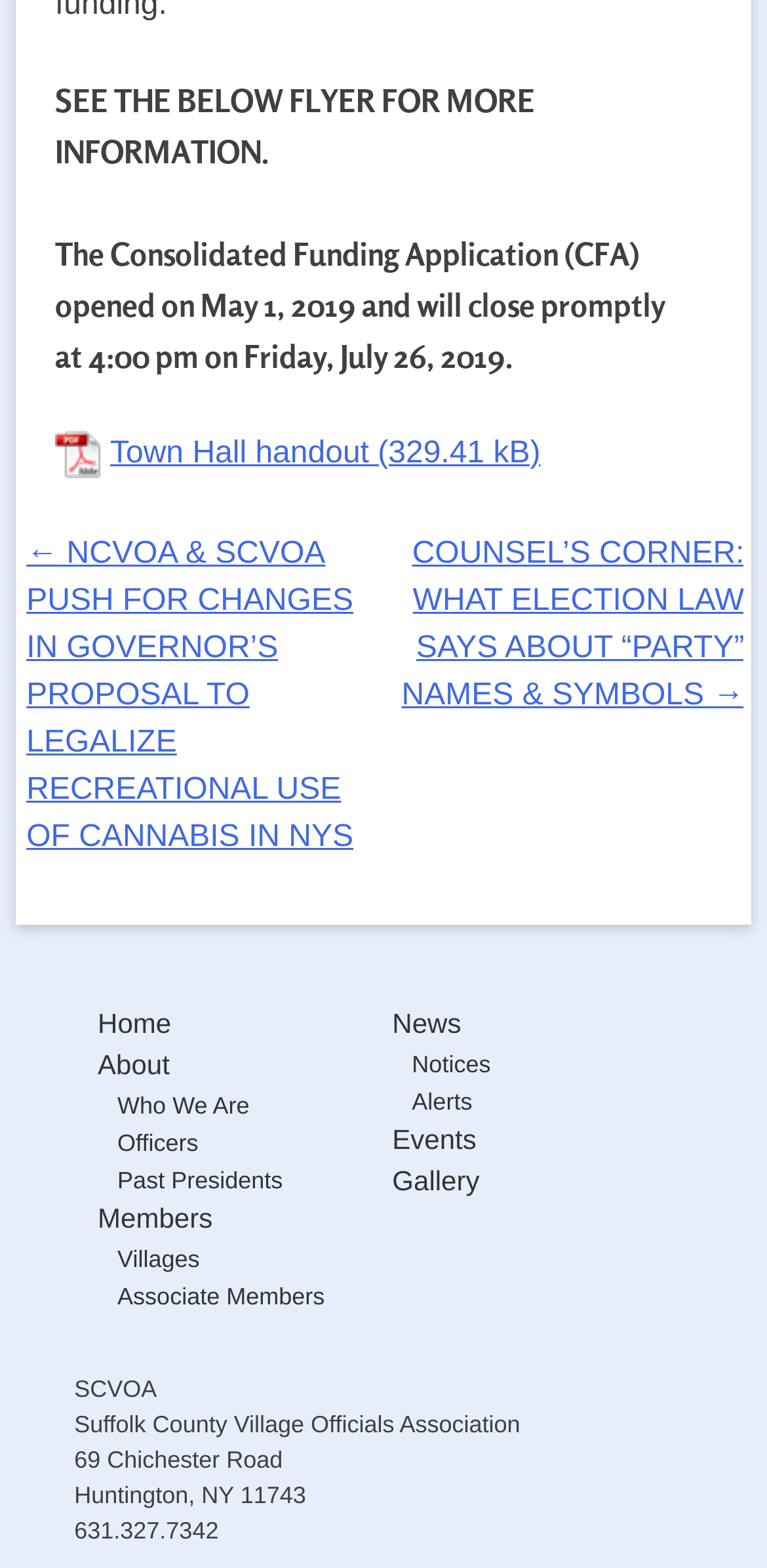What is the file size of the Town Hall handout?
Answer the question using a single word or phrase, according to the image.

329.41 kB